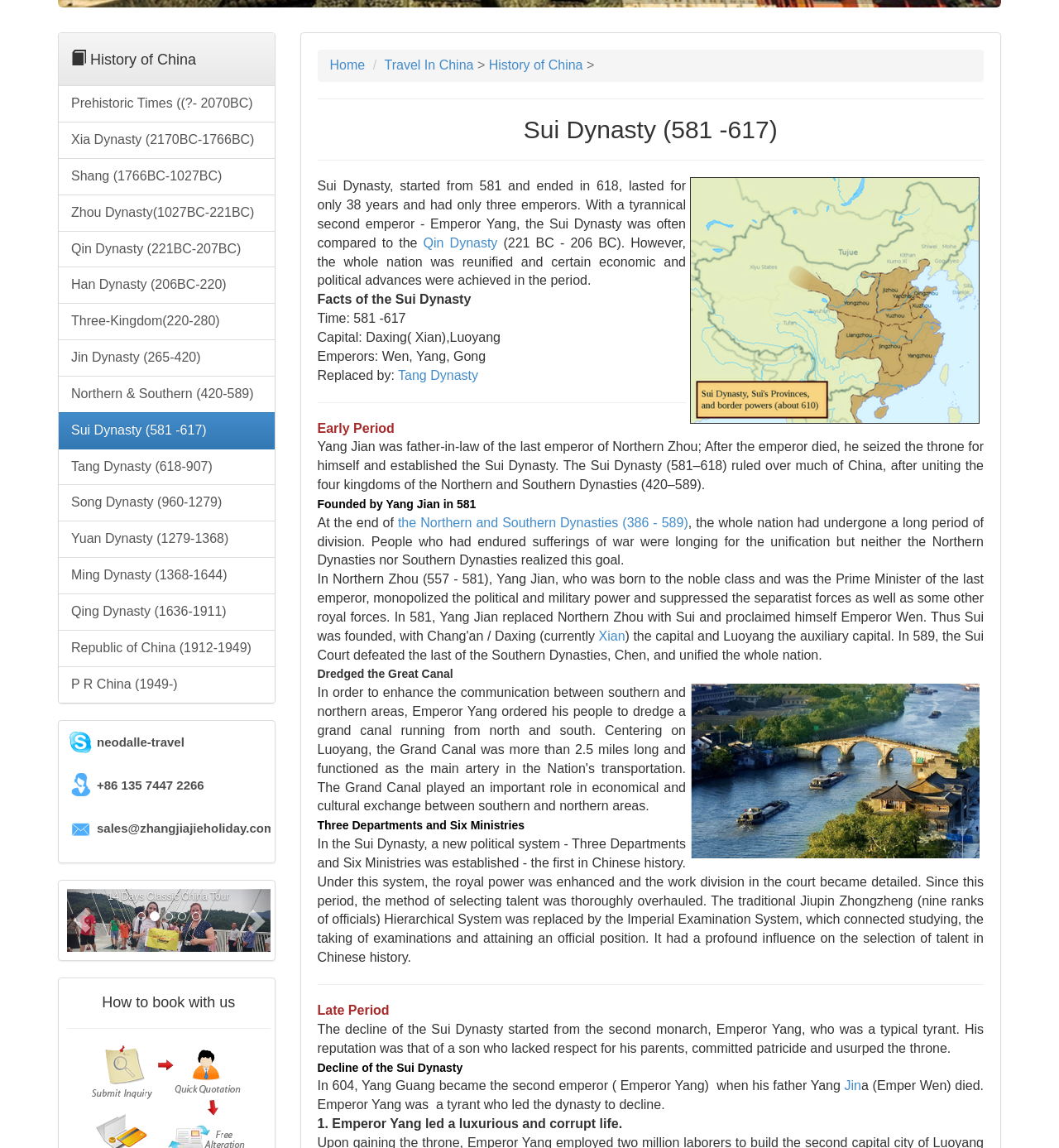Identify the bounding box for the UI element described as: "Ming Dynasty (1368-1644)". The coordinates should be four float numbers between 0 and 1, i.e., [left, top, right, bottom].

[0.055, 0.485, 0.259, 0.518]